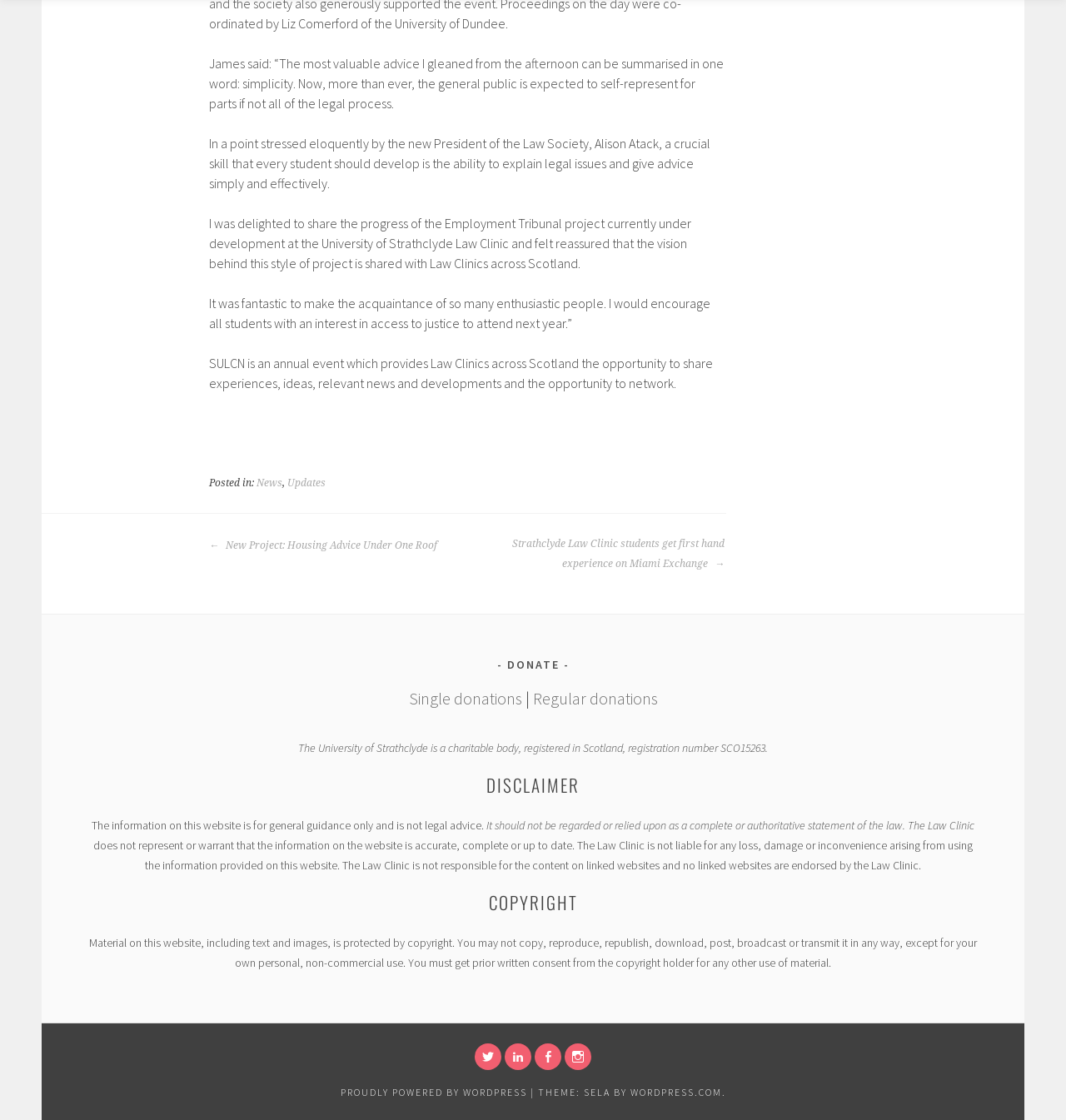Find the bounding box coordinates of the clickable element required to execute the following instruction: "Click on 'Single donations'". Provide the coordinates as four float numbers between 0 and 1, i.e., [left, top, right, bottom].

[0.383, 0.614, 0.489, 0.633]